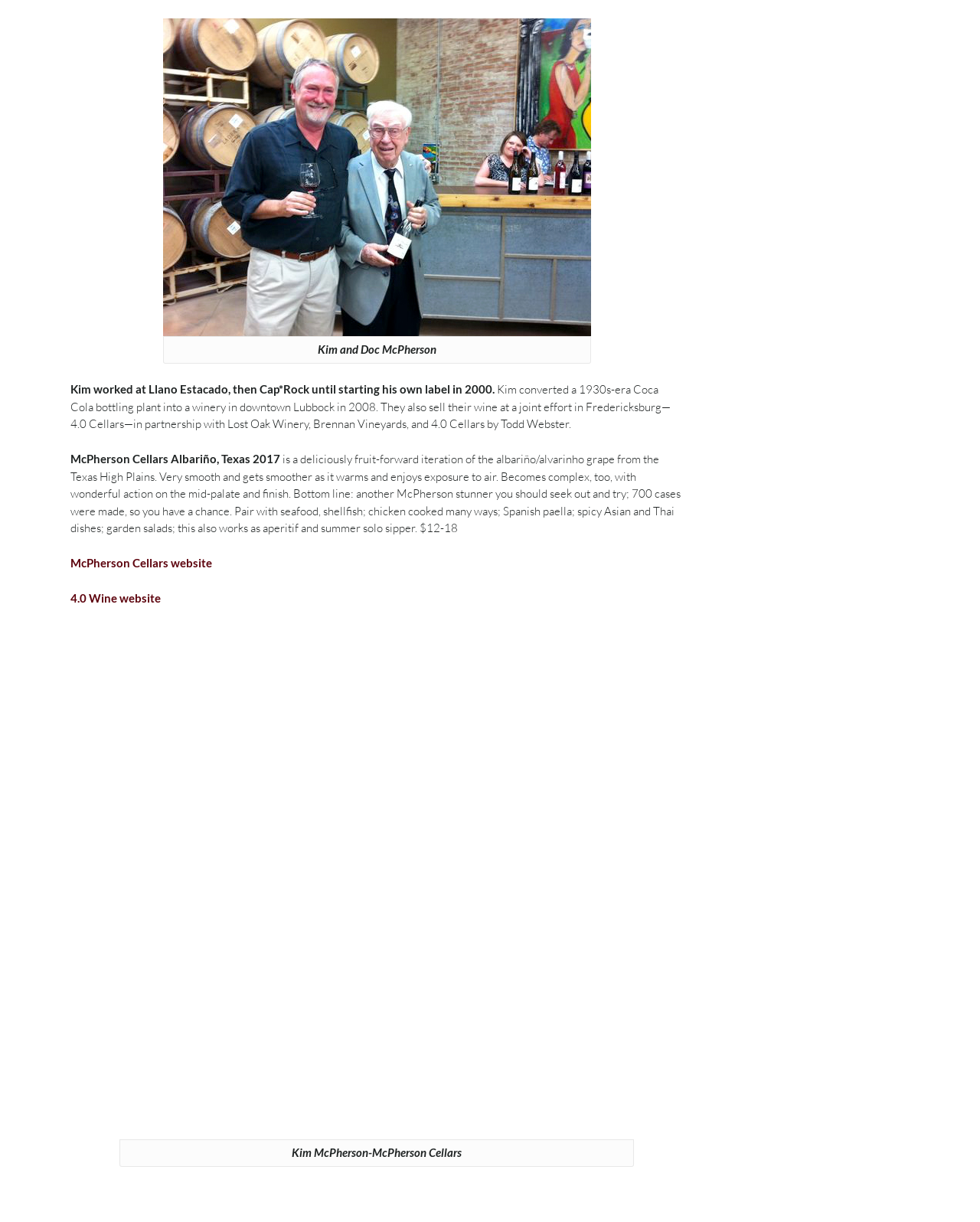What is the name of the person in the first figure?
Look at the image and answer the question using a single word or phrase.

Kim and Doc McPherson